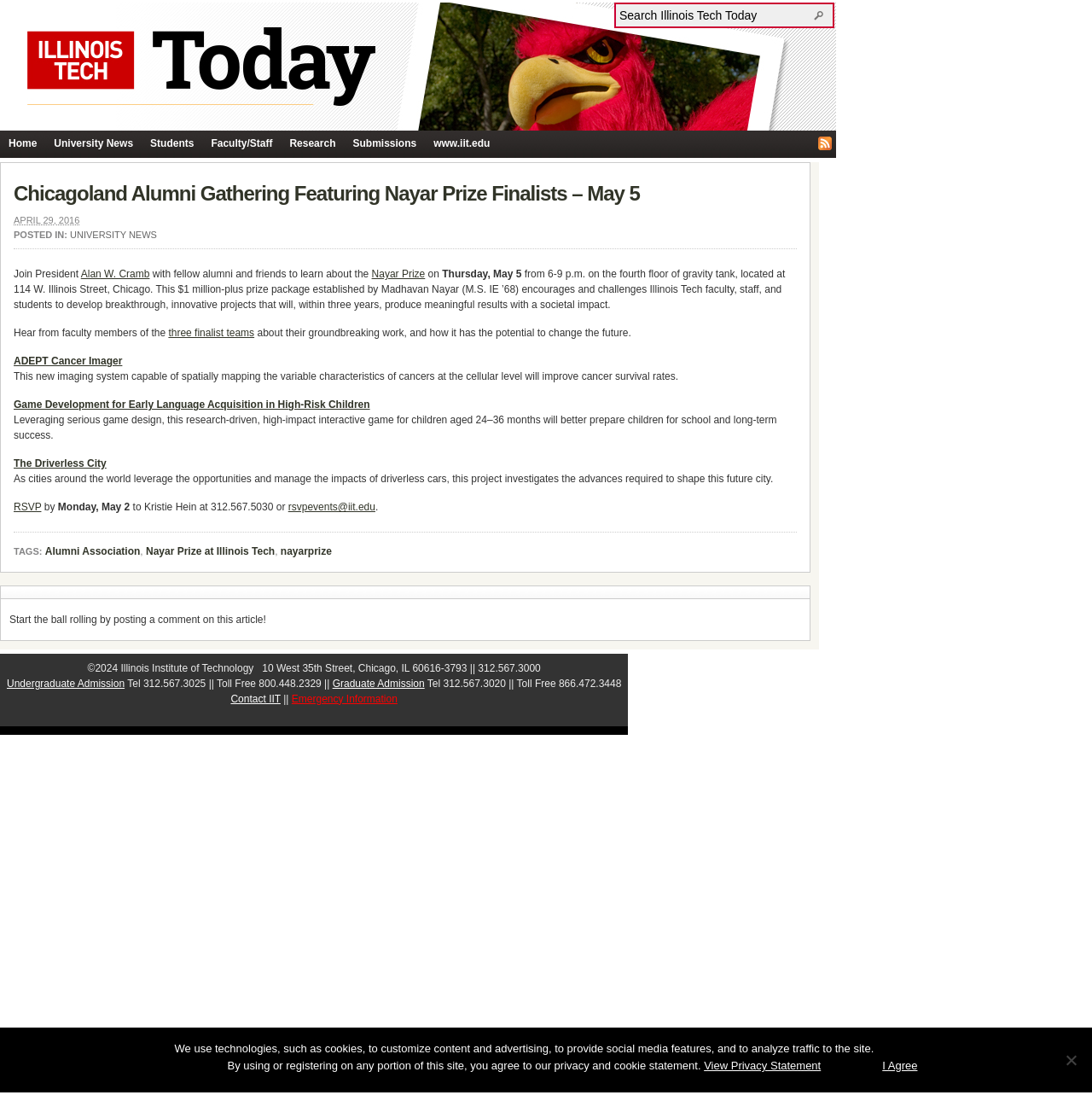Please locate the bounding box coordinates of the element that should be clicked to achieve the given instruction: "RSVP for the event".

[0.012, 0.458, 0.038, 0.469]